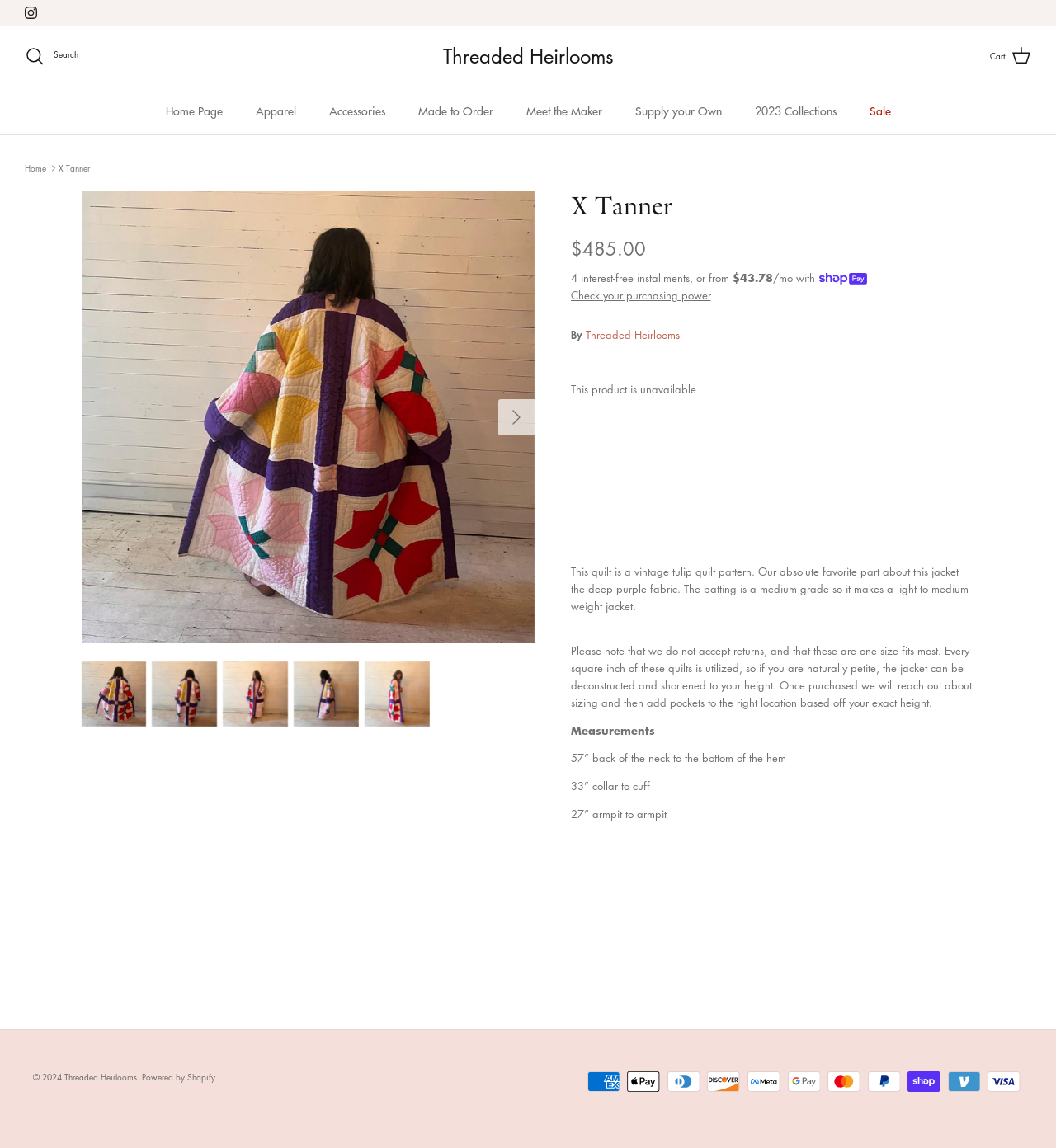Please locate the bounding box coordinates of the element that should be clicked to achieve the given instruction: "Search for products".

[0.023, 0.04, 0.074, 0.057]